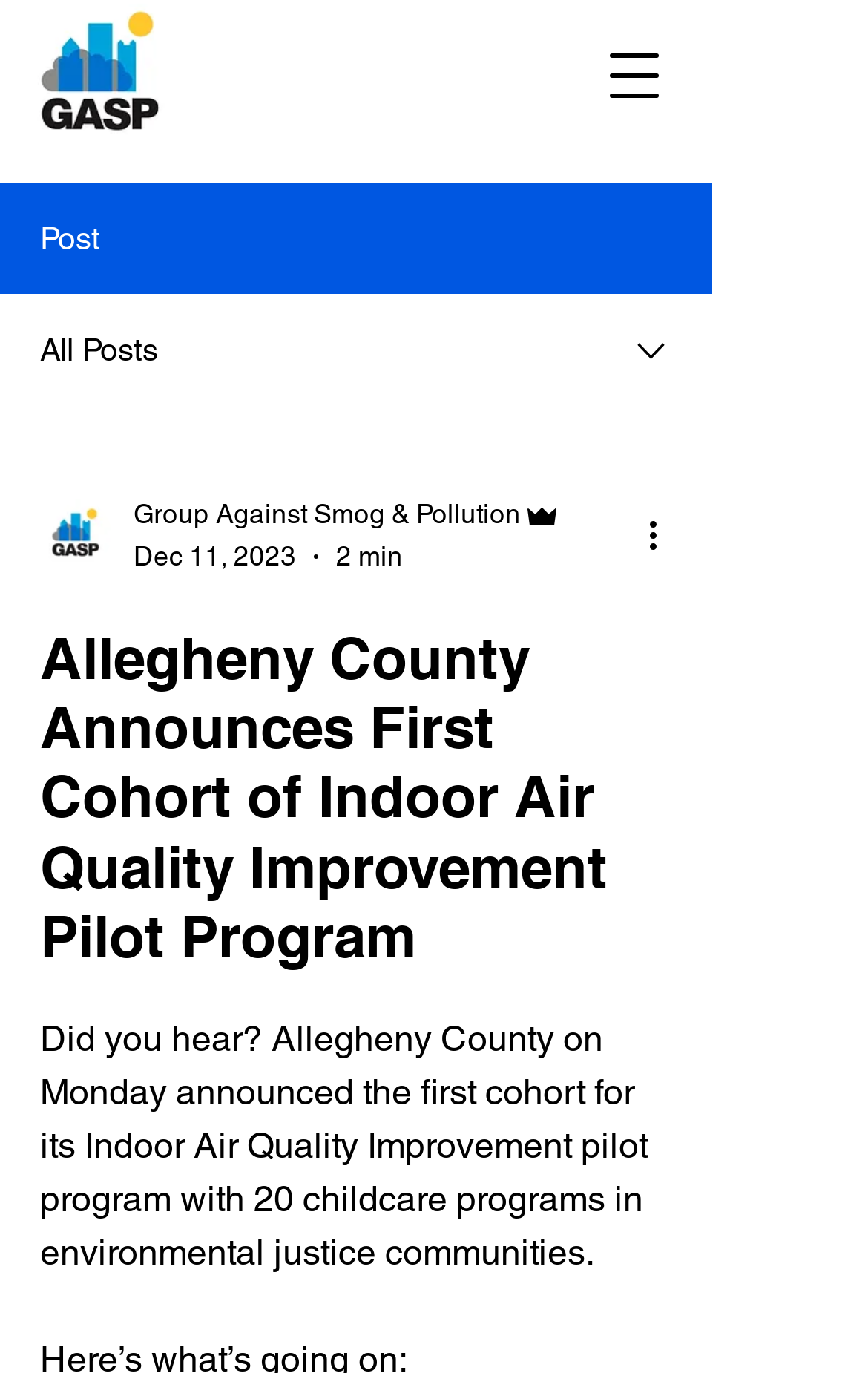Craft a detailed narrative of the webpage's structure and content.

The webpage appears to be a news article or blog post about Allegheny County's Indoor Air Quality Improvement pilot program. At the top, there is a navigation menu button on the right side, which can be opened to reveal more options. Below this, there are two static text elements, "Post" and "All Posts", positioned on the left side.

To the right of these text elements, there is an image, and below it, a combobox with a dropdown menu. The combobox contains several links, including one to the writer's picture, a link to "Group Against Smog & Pollution Admin", and a generic element displaying the date "Dec 11, 2023" and the reading time "2 min". There is also a "More actions" button with an accompanying image.

The main content of the webpage is a heading that reads "Allegheny County Announces First Cohort of Indoor Air Quality Improvement Pilot Program", followed by a block of text that summarizes the article. The text describes the announcement of the first cohort for the Indoor Air Quality Improvement pilot program, which includes 20 childcare programs in environmental justice communities.